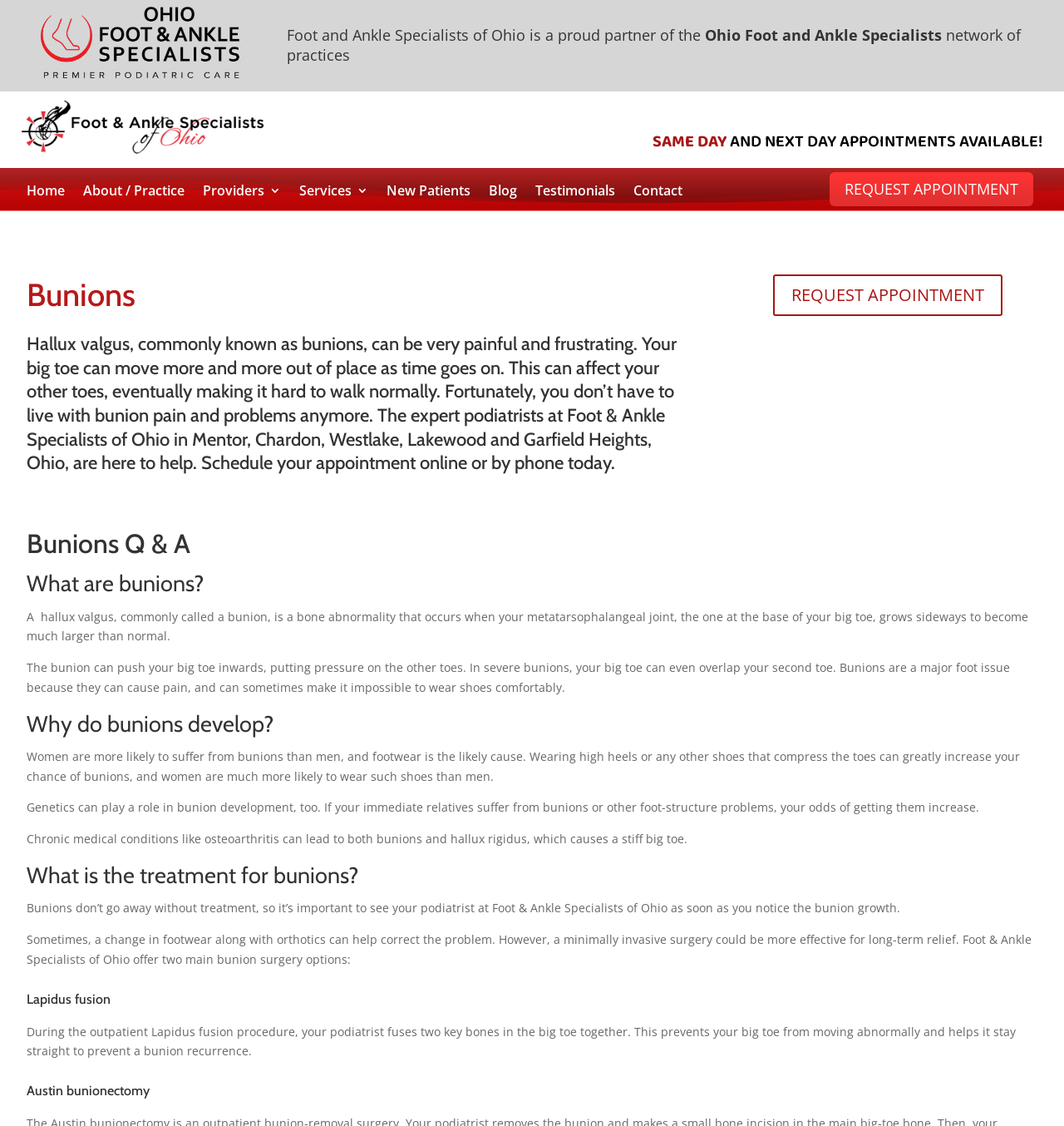Kindly provide the bounding box coordinates of the section you need to click on to fulfill the given instruction: "Click the 'Bunions' heading".

[0.025, 0.244, 0.641, 0.287]